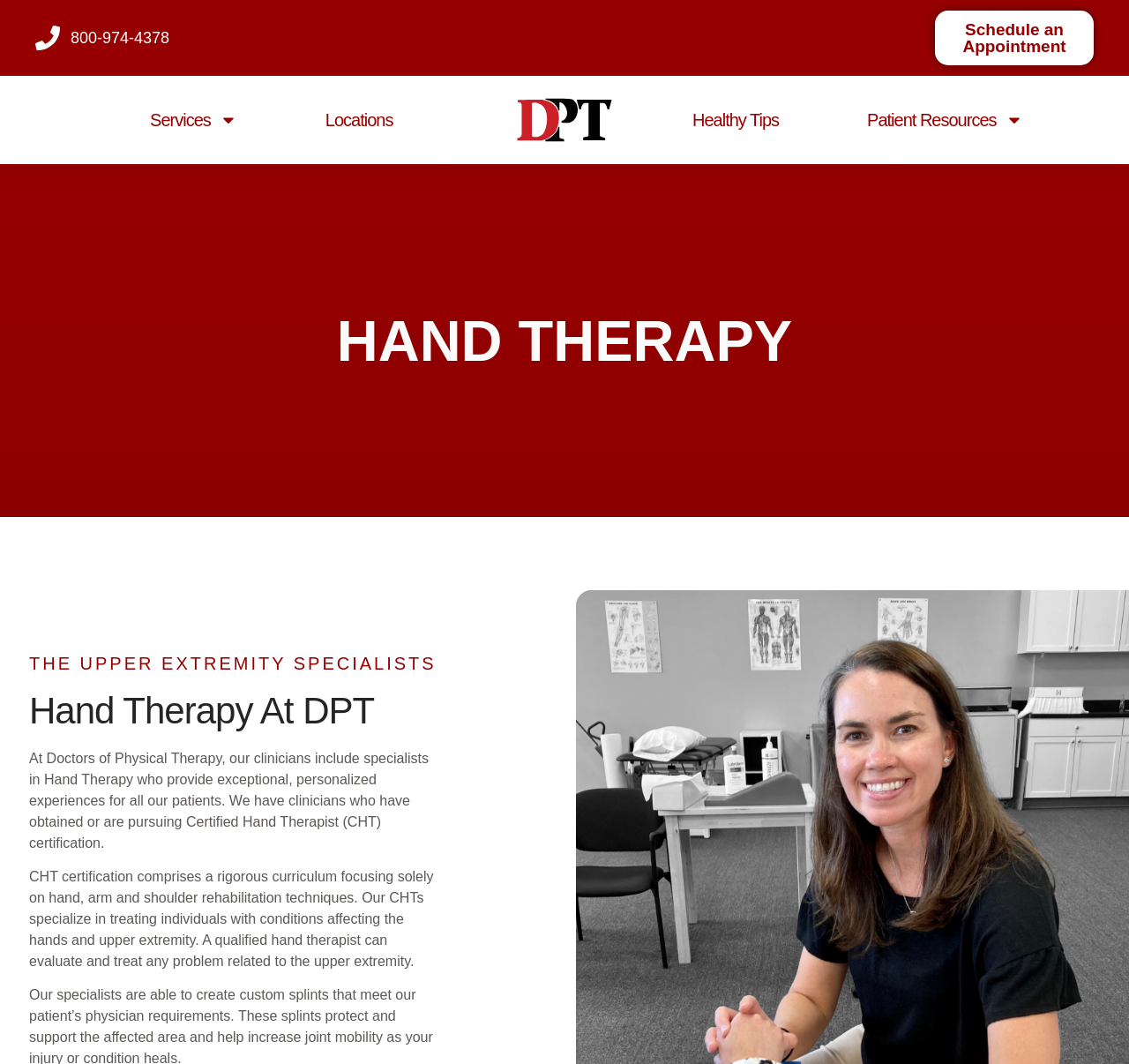What is one type of treatment provided by the hand therapists?
Answer the question based on the image using a single word or a brief phrase.

Custom splints